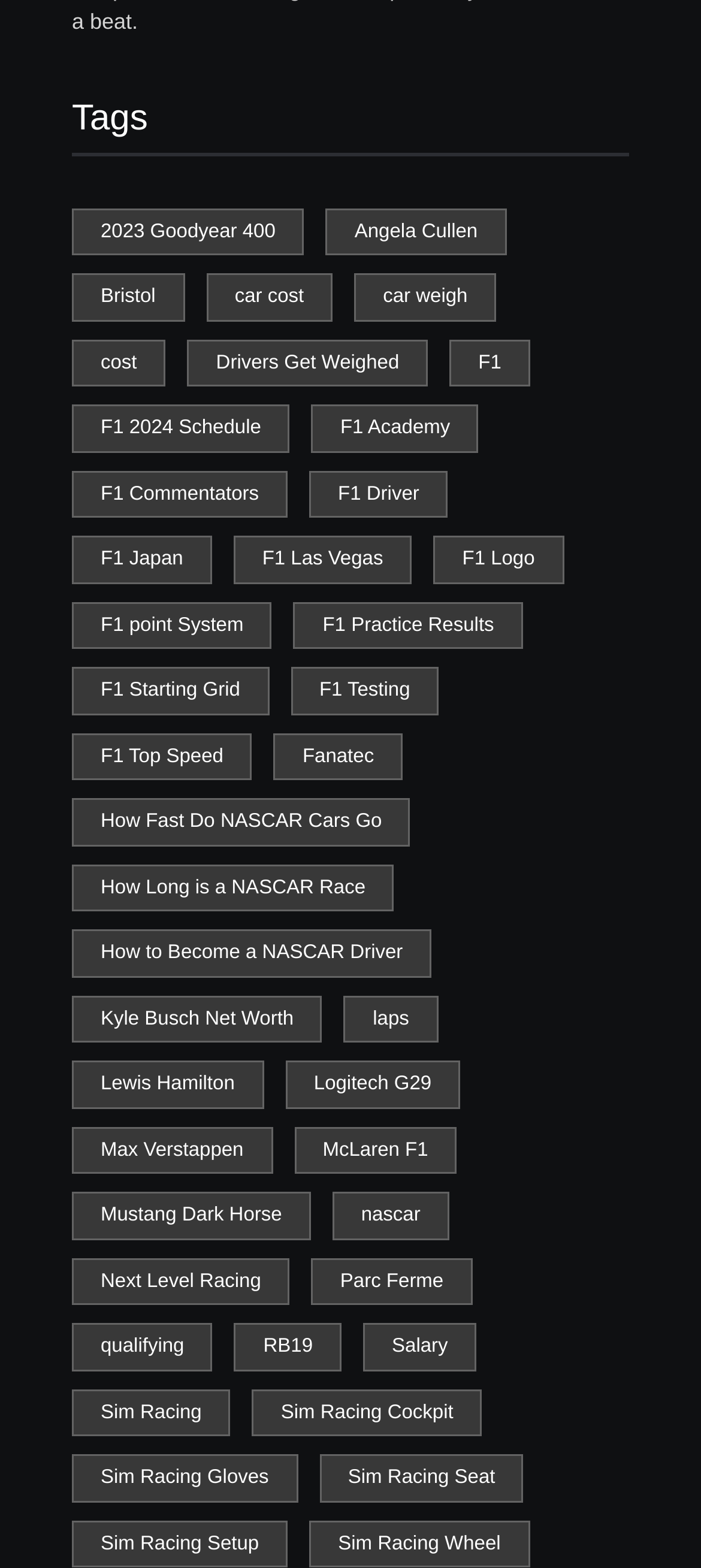Please find the bounding box coordinates of the element's region to be clicked to carry out this instruction: "Explore the F1 Japan page".

[0.103, 0.342, 0.302, 0.372]